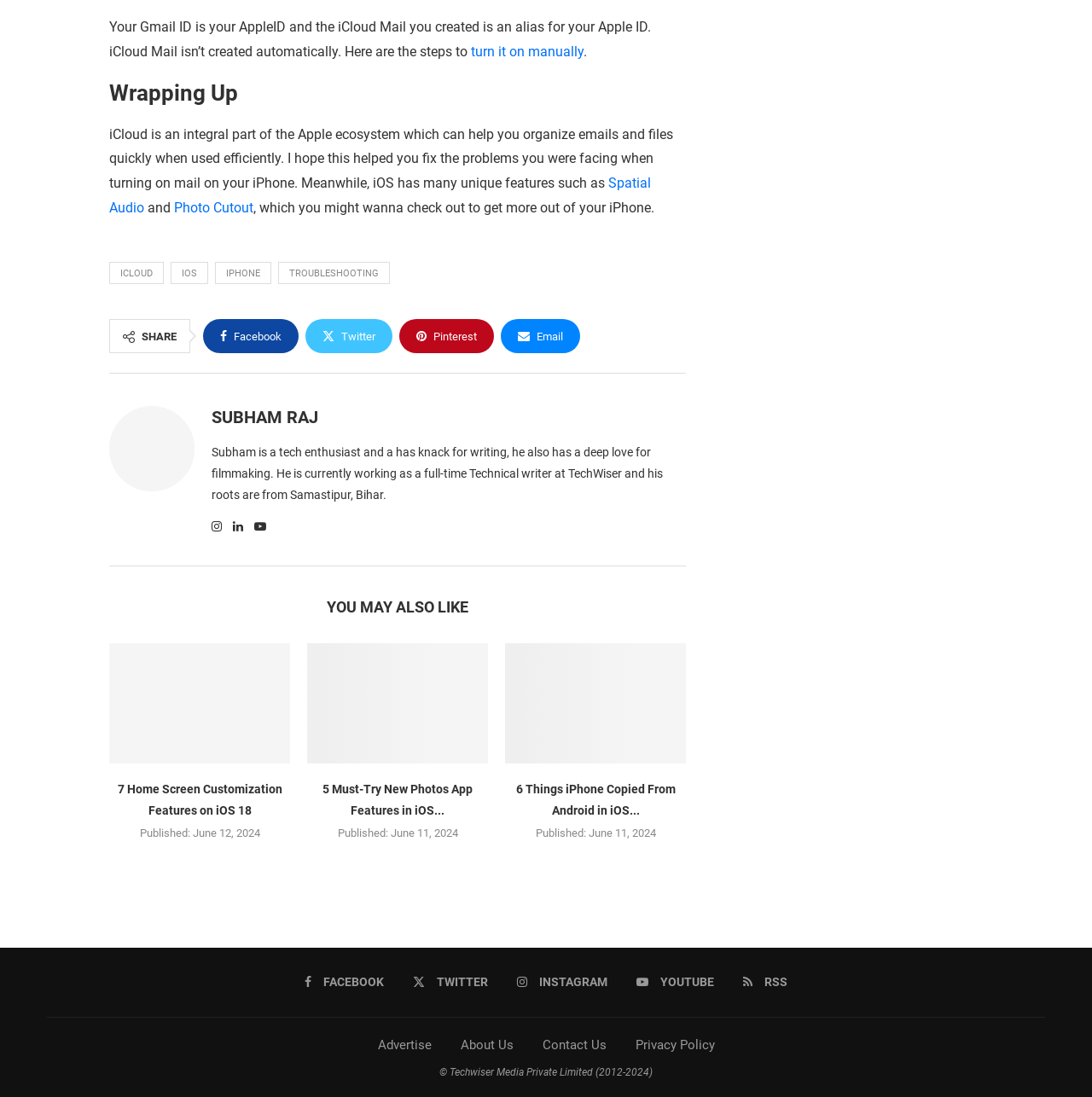Bounding box coordinates must be specified in the format (top-left x, top-left y, bottom-right x, bottom-right y). All values should be floating point numbers between 0 and 1. What are the bounding box coordinates of the UI element described as: turn it on manually

[0.431, 0.04, 0.534, 0.054]